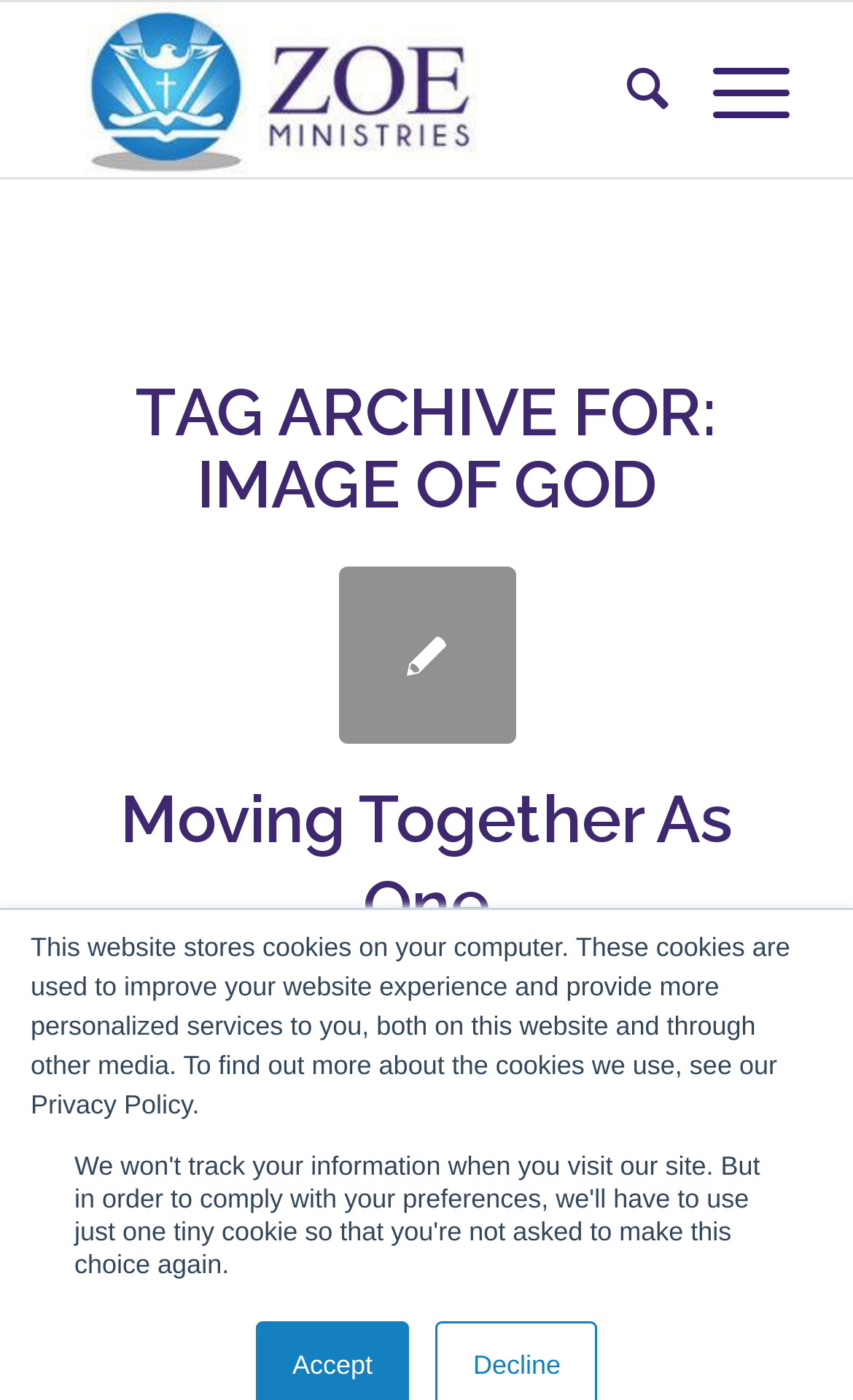Identify the bounding box coordinates of the clickable section necessary to follow the following instruction: "Explore the Abundance category". The coordinates should be presented as four float numbers from 0 to 1, i.e., [left, top, right, bottom].

[0.473, 0.697, 0.658, 0.727]